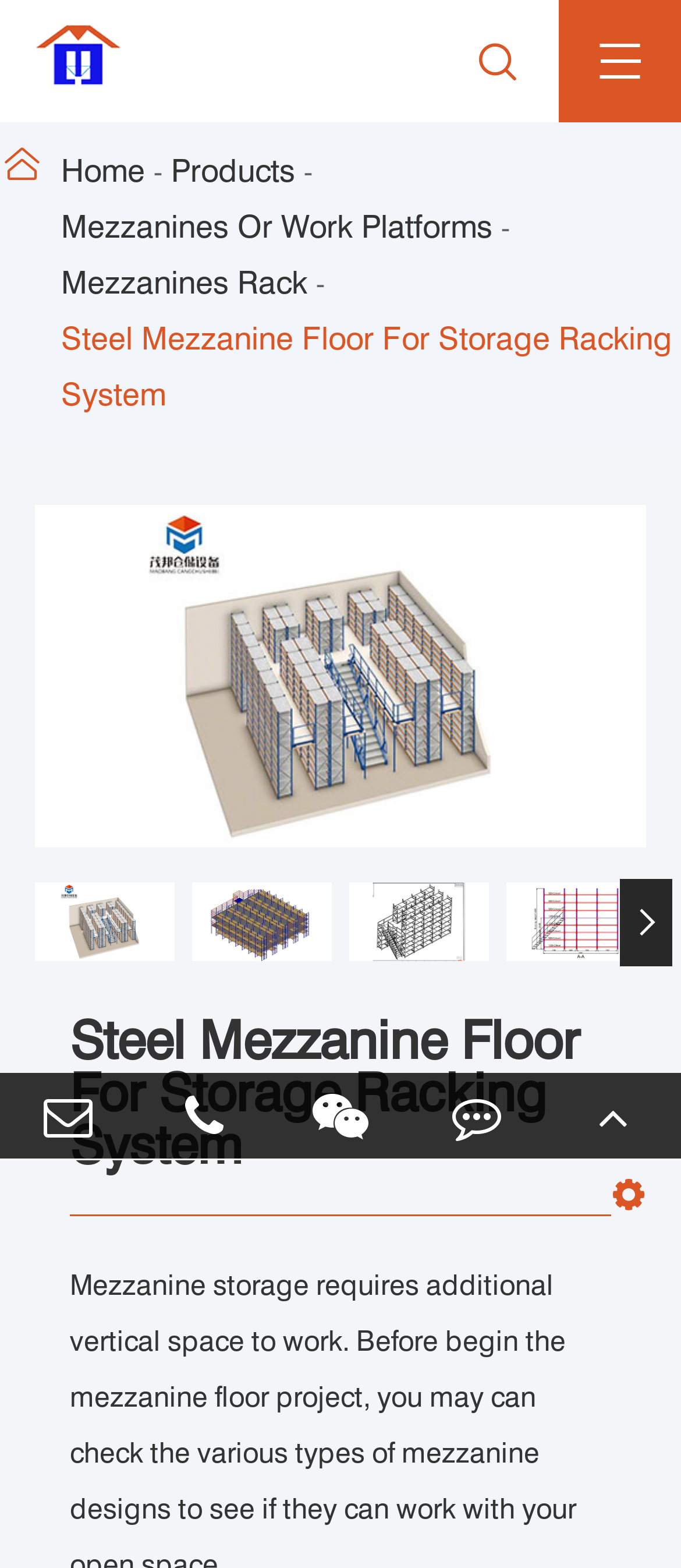Please respond to the question with a concise word or phrase:
How many images are on the webpage?

5